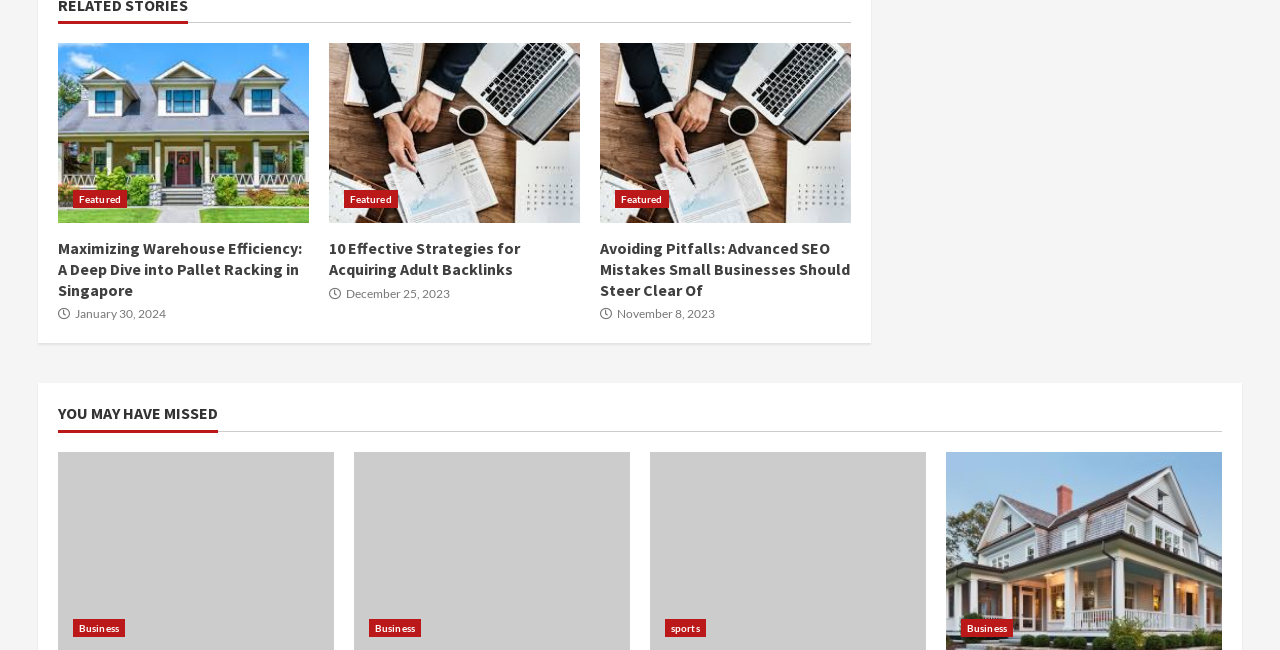What is the section title of the second part of the webpage?
Using the image, provide a detailed and thorough answer to the question.

I found the section title of the second part of the webpage by looking at the heading element with the text 'YOU MAY HAVE MISSED' which separates the two parts of the webpage.